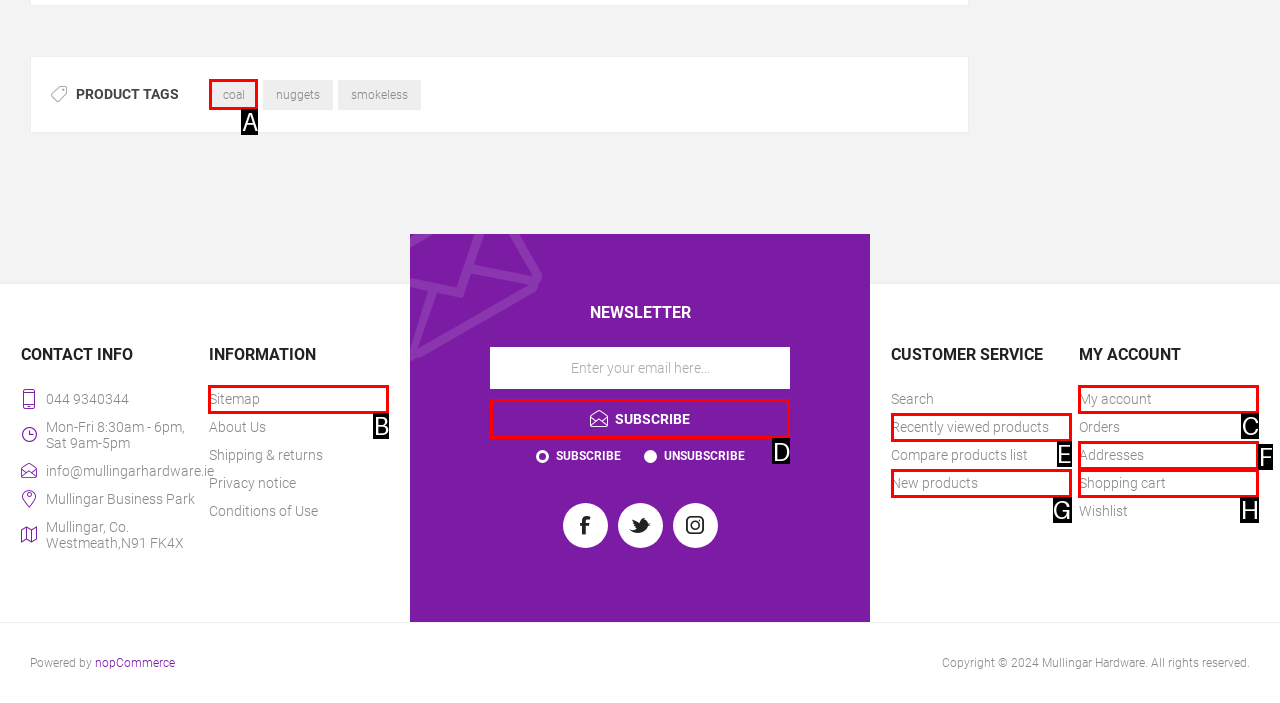Identify the letter of the correct UI element to fulfill the task: Follow Us on Facebook from the given options in the screenshot.

None